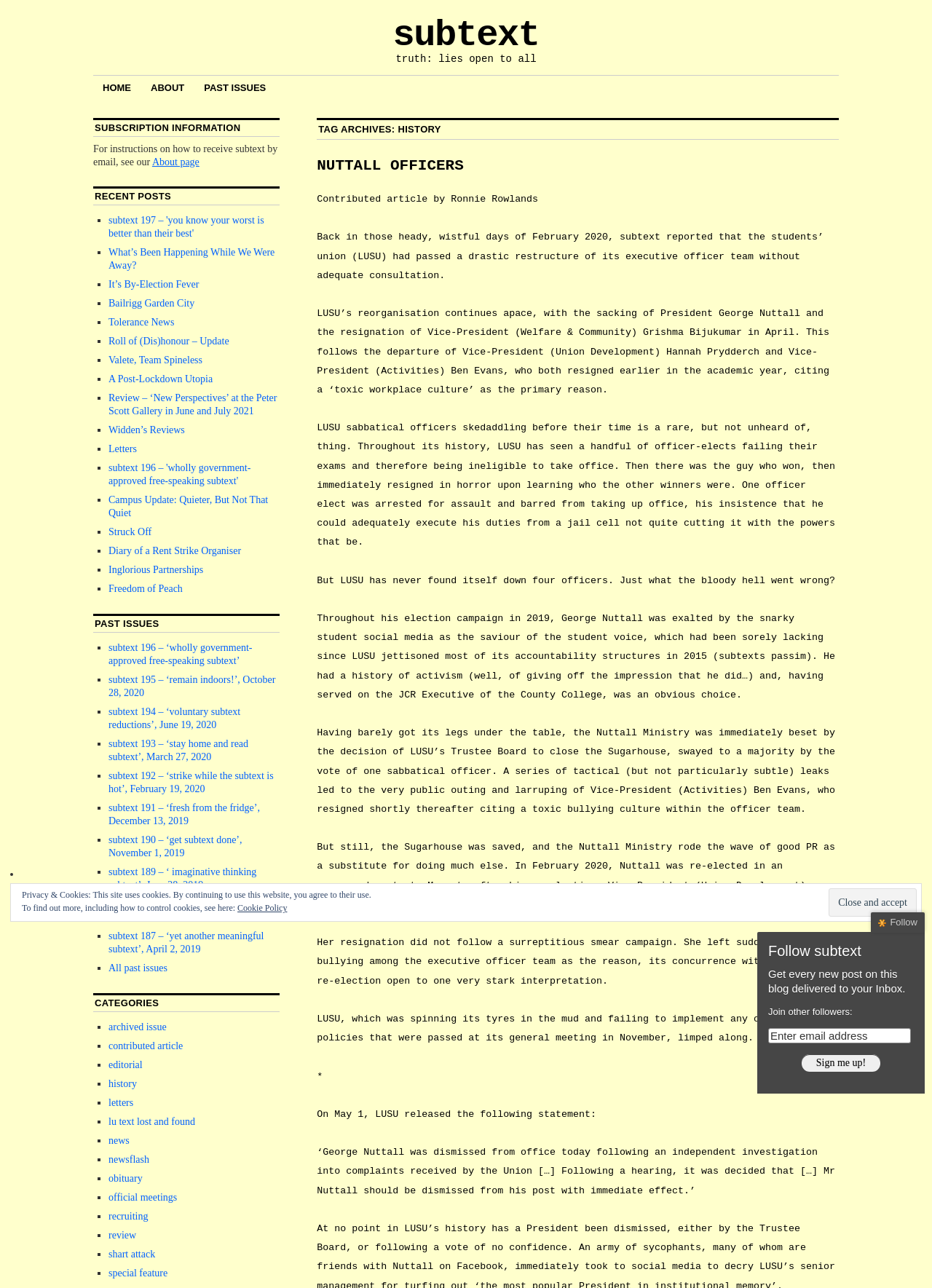Identify the bounding box of the HTML element described here: "about". Provide the coordinates as four float numbers between 0 and 1: [left, top, right, bottom].

[0.152, 0.059, 0.208, 0.076]